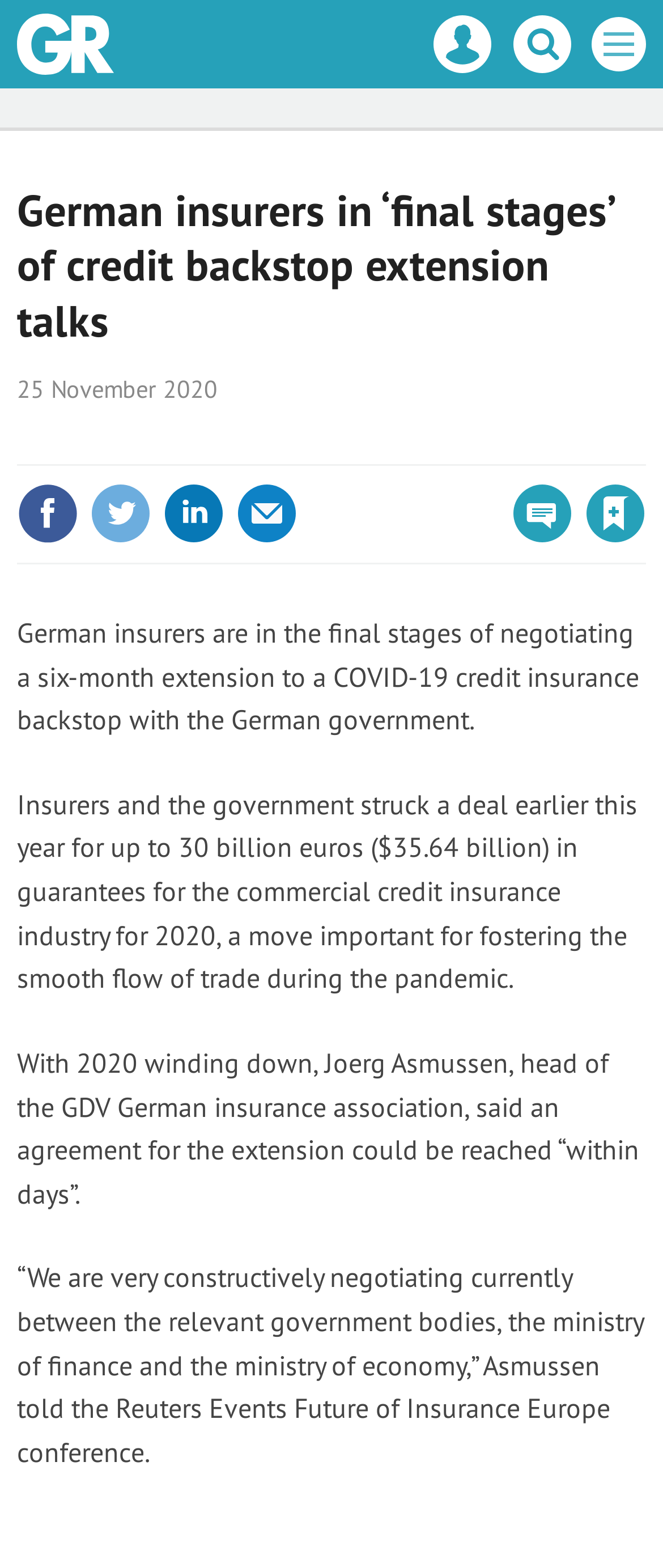What is the name of the insurance association mentioned in the article?
Please answer using one word or phrase, based on the screenshot.

GDV